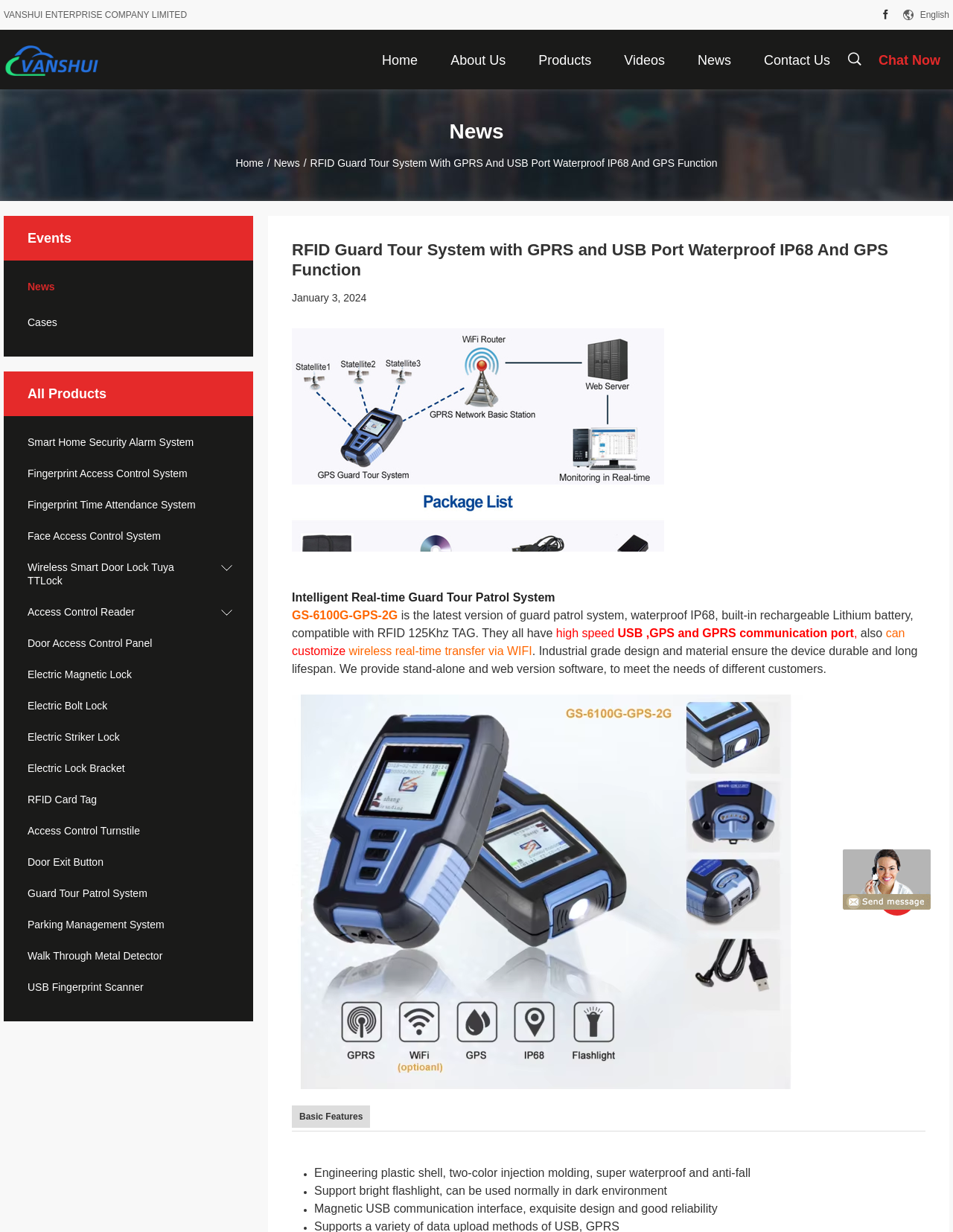Given the element description RFID Card Tag, predict the bounding box coordinates for the UI element in the webpage screenshot. The format should be (top-left x, top-left y, bottom-right x, bottom-right y), and the values should be between 0 and 1.

[0.004, 0.644, 0.266, 0.654]